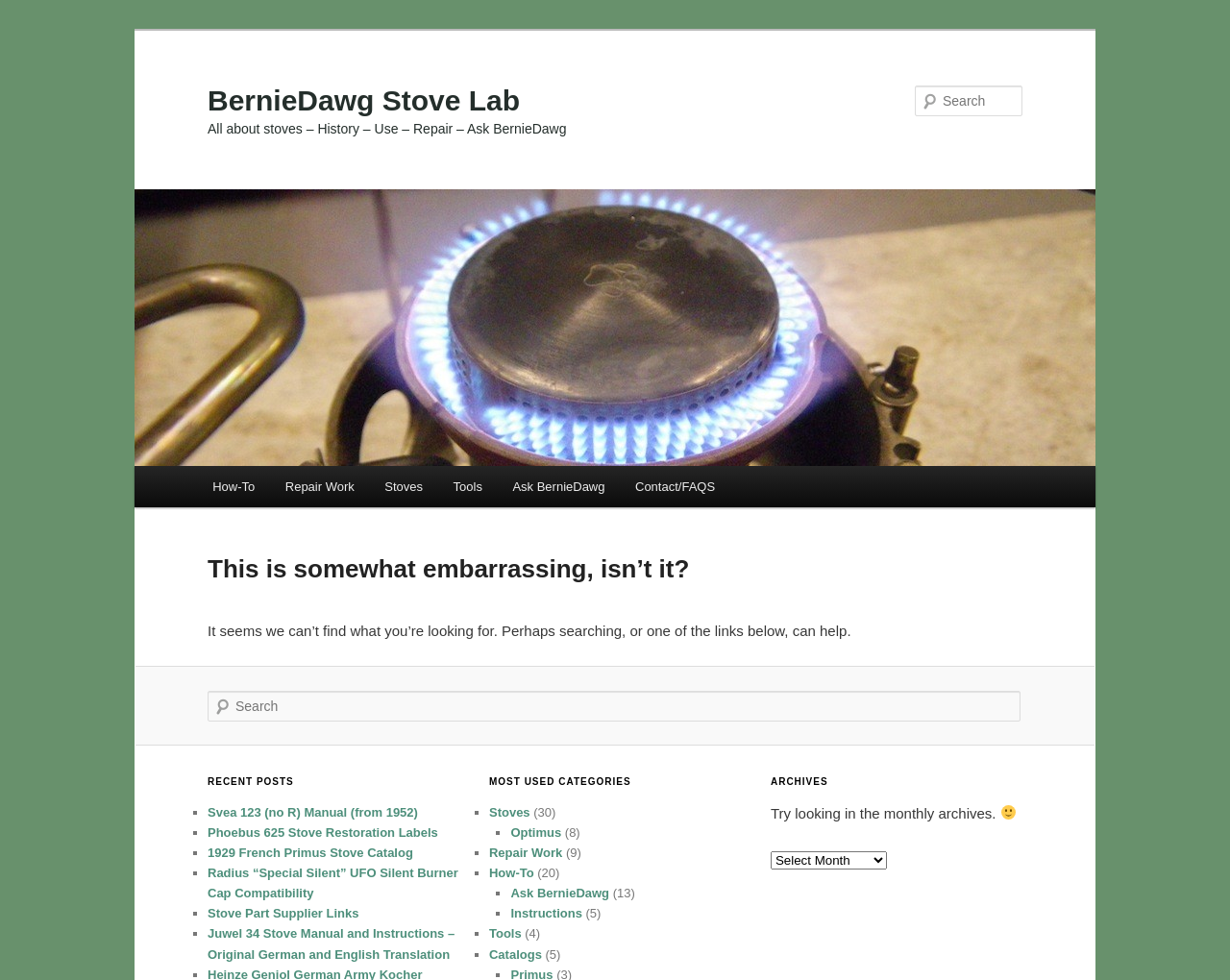What is the purpose of the search box?
Provide a short answer using one word or a brief phrase based on the image.

To search the website